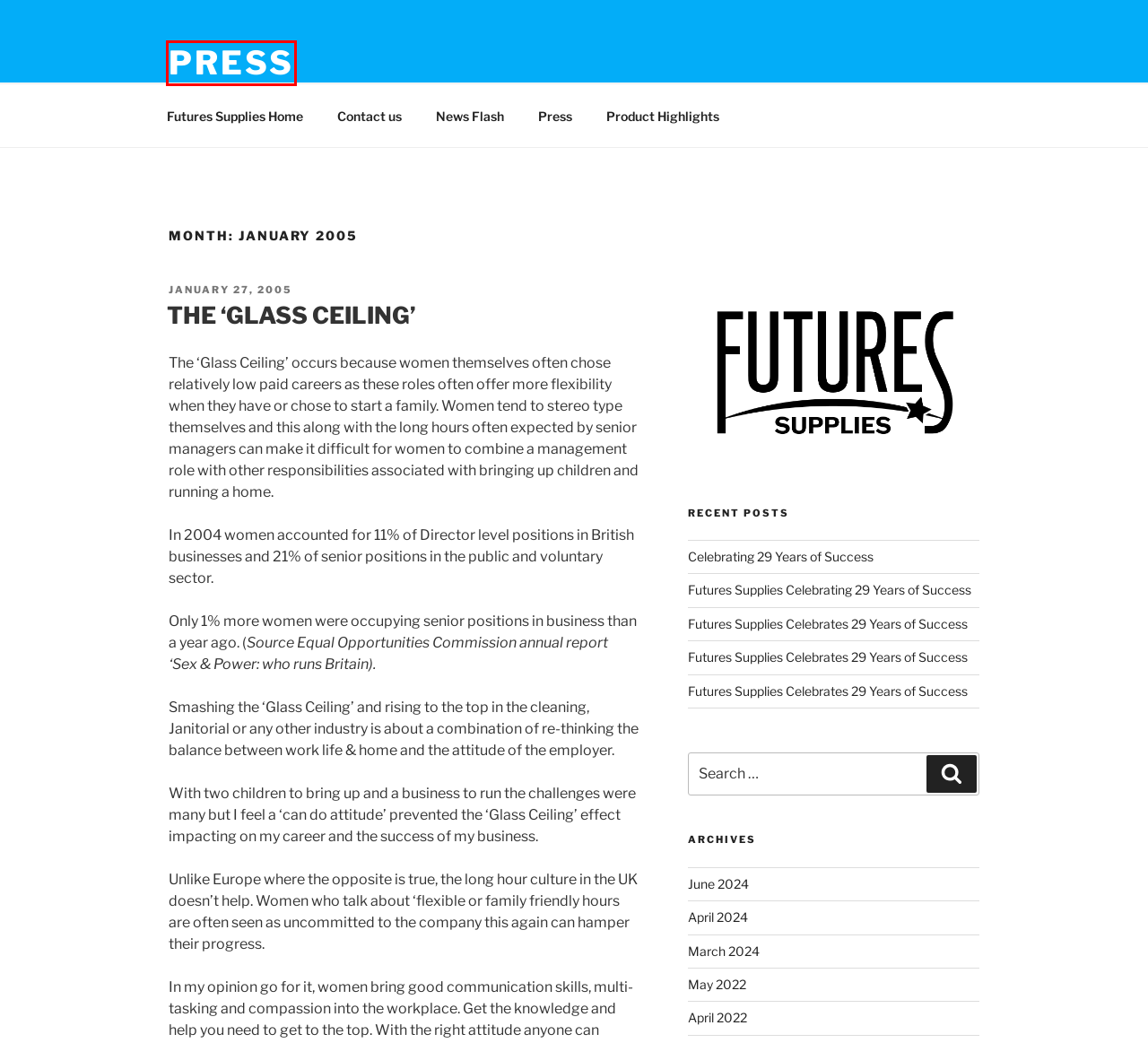Look at the screenshot of a webpage where a red rectangle bounding box is present. Choose the webpage description that best describes the new webpage after clicking the element inside the red bounding box. Here are the candidates:
A. Product Highlights
B. News Flash
C. Futures Supplies & Support Services - Contact Us
D. March 2024 – Press
E. Futures Supplies & Support Services - Homepage
F. Futures Supplies Celebrates 29 Years of Success – Press
G. Press
H. April 2024 – Press

G